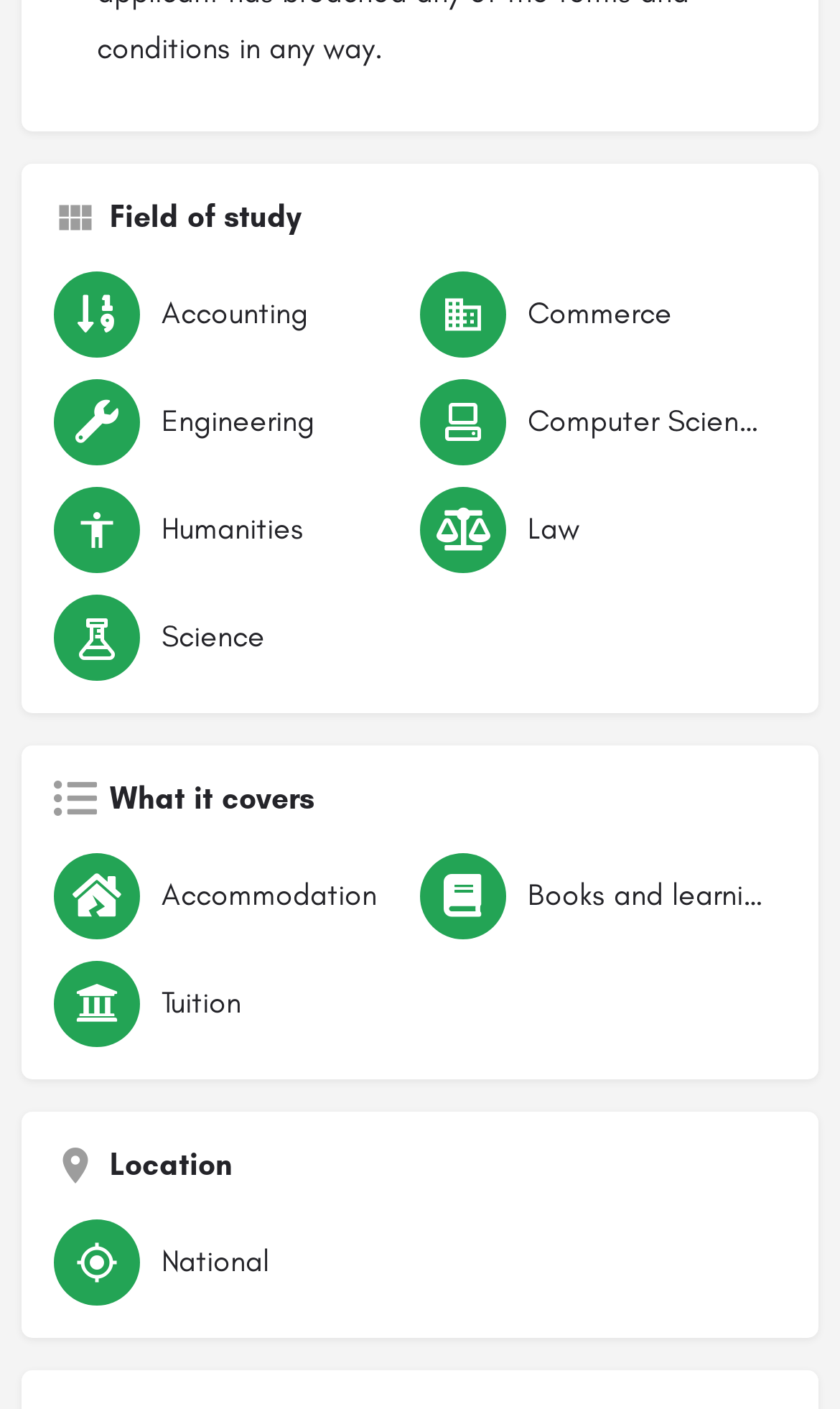Indicate the bounding box coordinates of the element that needs to be clicked to satisfy the following instruction: "Learn about what is covered in Tuition". The coordinates should be four float numbers between 0 and 1, i.e., [left, top, right, bottom].

[0.064, 0.682, 0.474, 0.743]